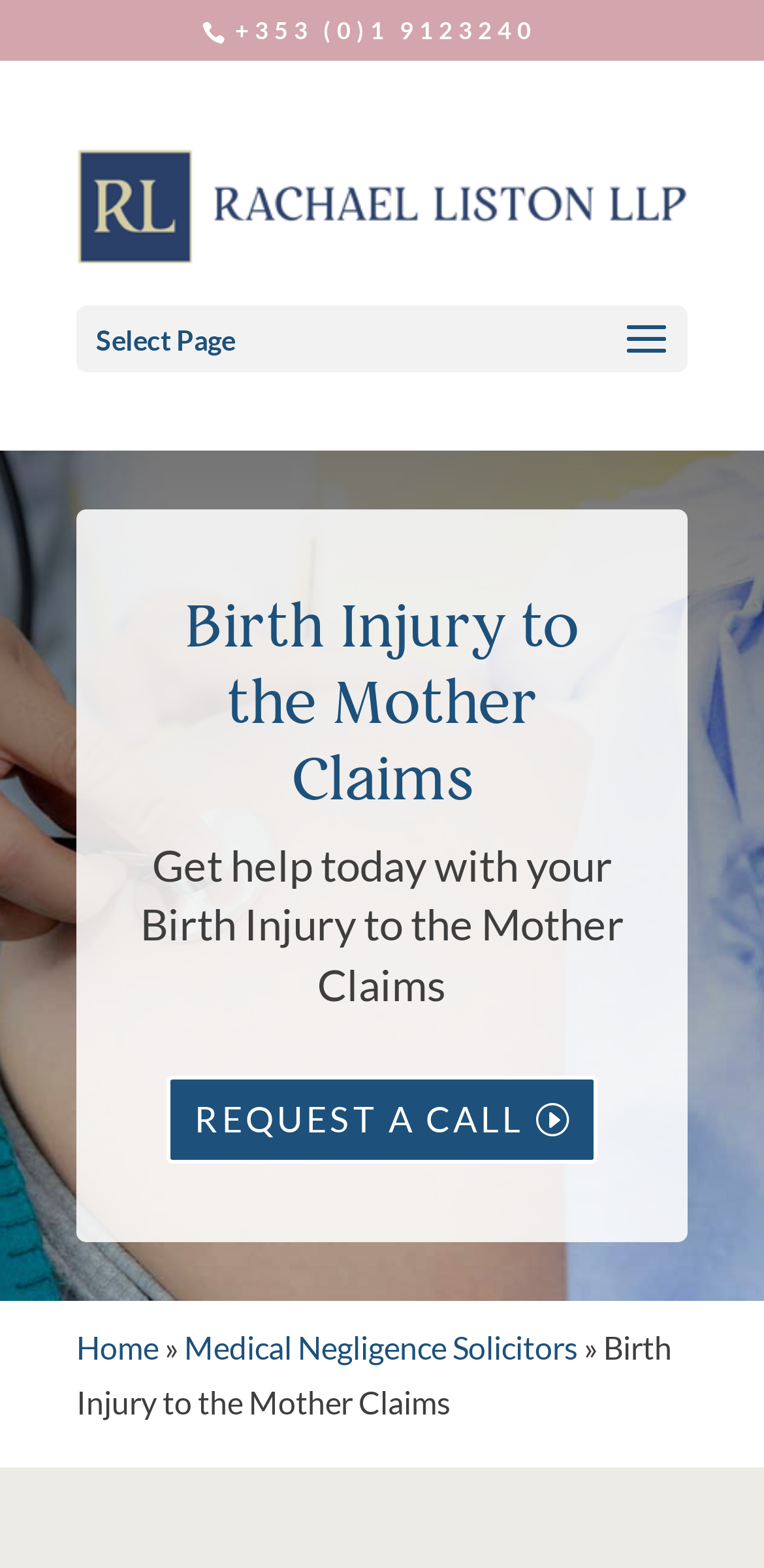Answer the question below in one word or phrase:
What is the name of the solicitor on the webpage?

Rachael Liston